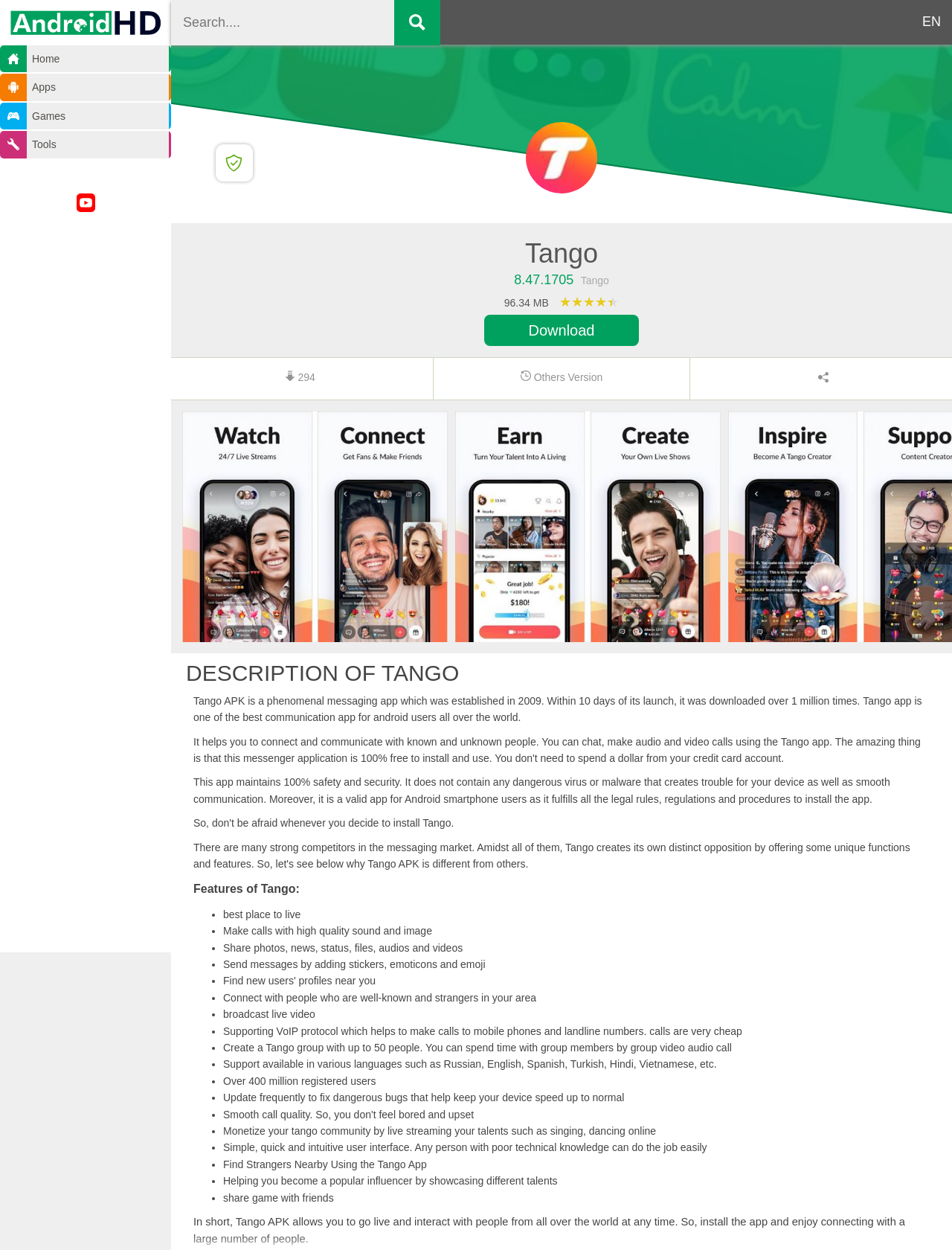Could you highlight the region that needs to be clicked to execute the instruction: "Click on the Download button"?

[0.508, 0.252, 0.671, 0.277]